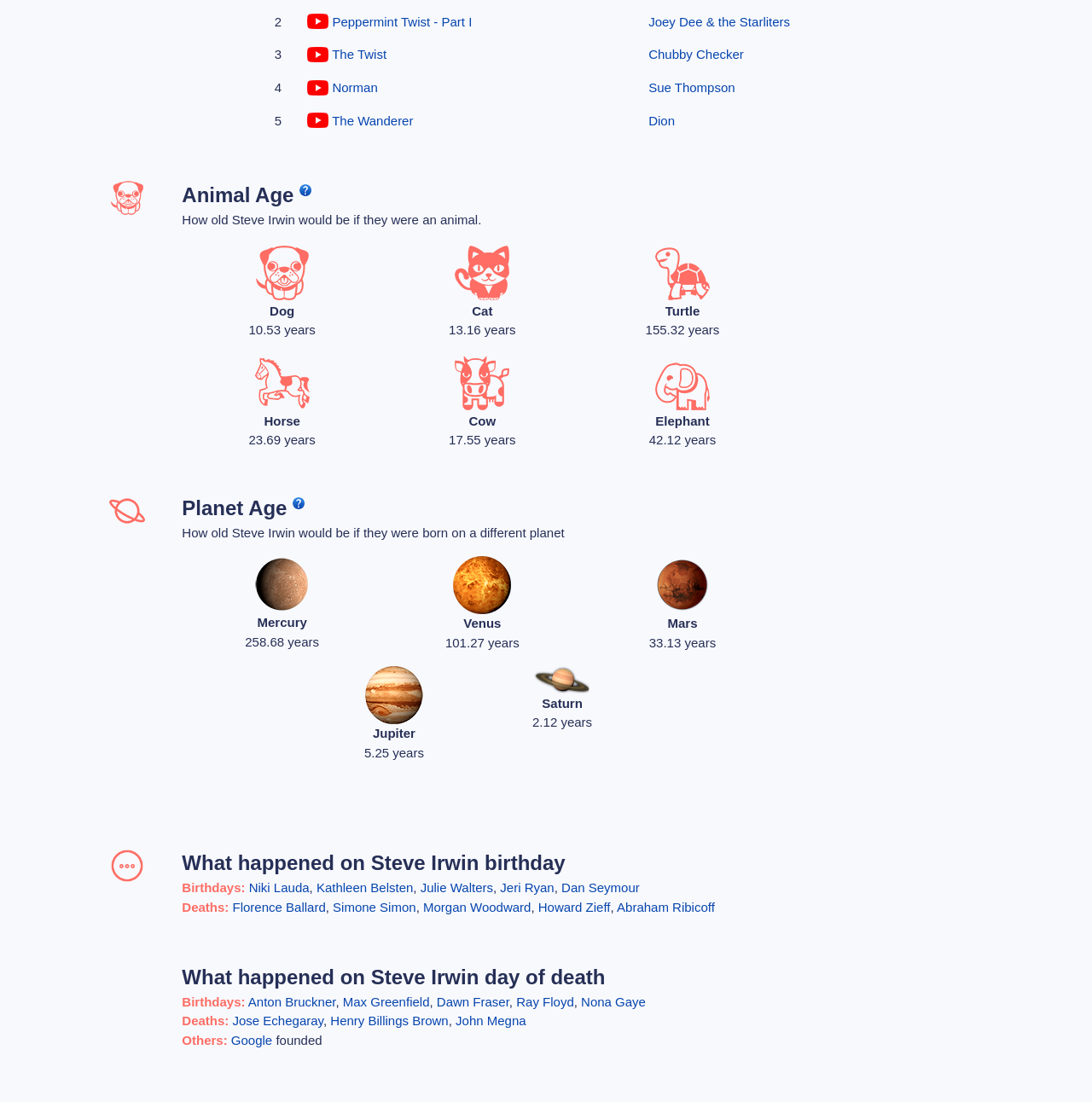Determine the bounding box for the described HTML element: "Sue Thompson". Ensure the coordinates are four float numbers between 0 and 1 in the format [left, top, right, bottom].

[0.594, 0.073, 0.673, 0.086]